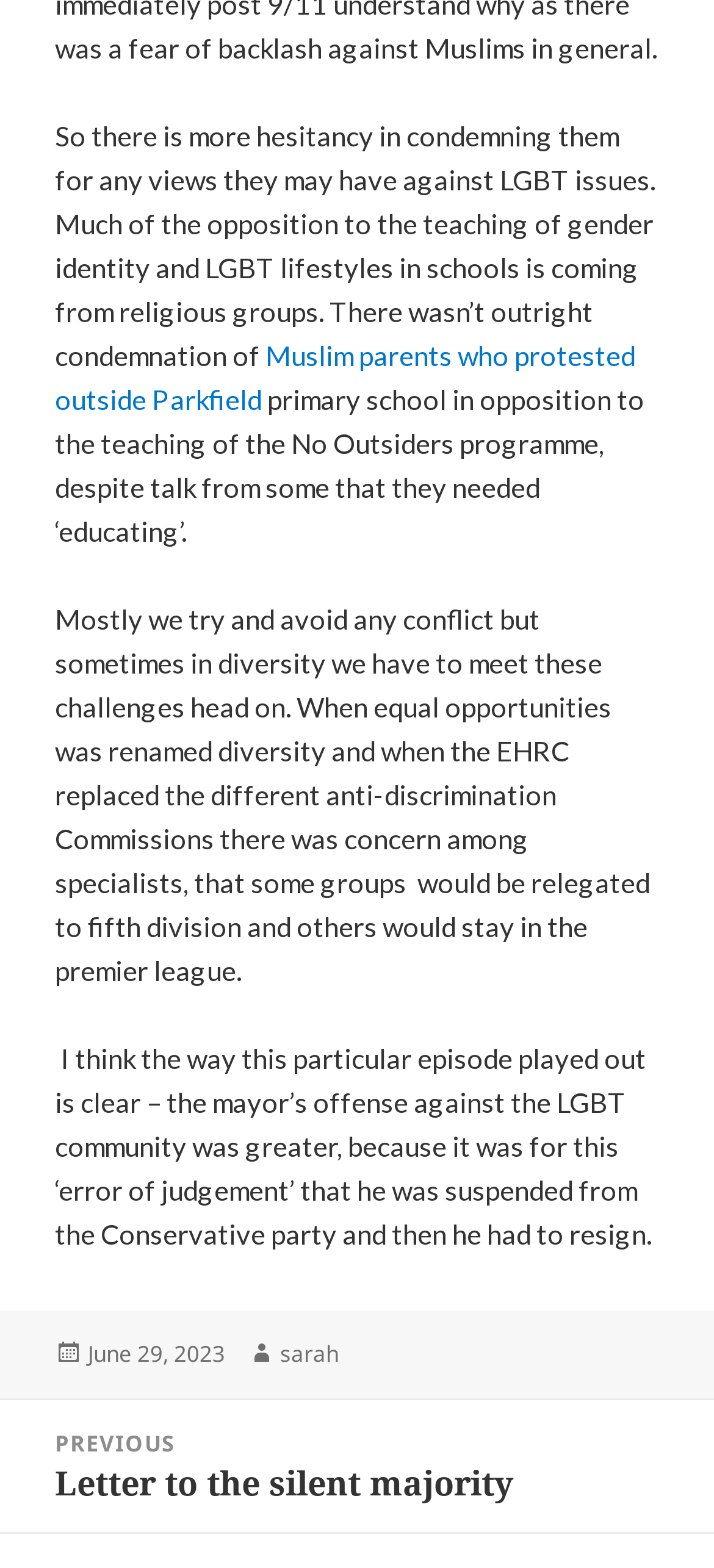Refer to the screenshot and answer the following question in detail:
What is the topic of the article?

Based on the text content of the webpage, it appears to be discussing LGBT issues, specifically the opposition to the teaching of gender identity and LGBT lifestyles in schools, and the reaction of religious groups.